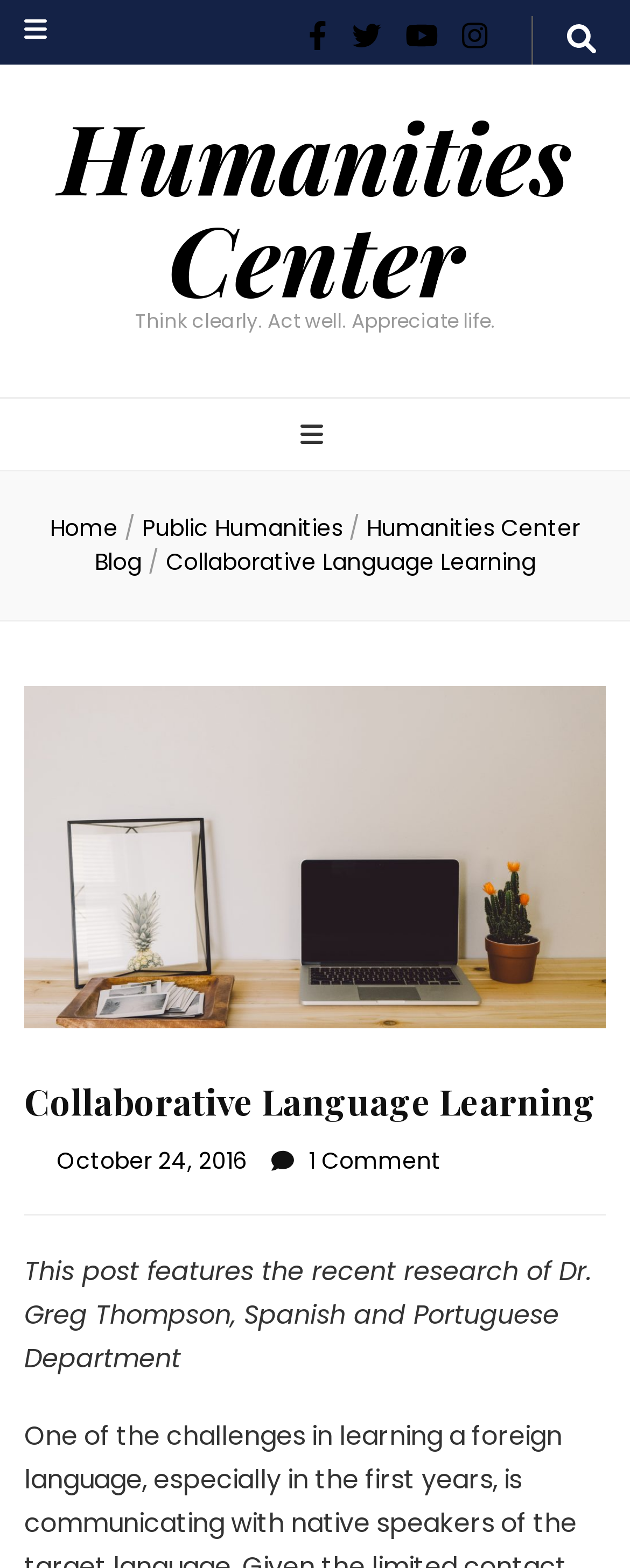Refer to the screenshot and give an in-depth answer to this question: What is the name of the center mentioned on the webpage?

By analyzing the webpage content, specifically the link 'Humanities Center' and the text 'Think clearly. Act well. Appreciate life.', we can determine that the center mentioned on the webpage is the Humanities Center.